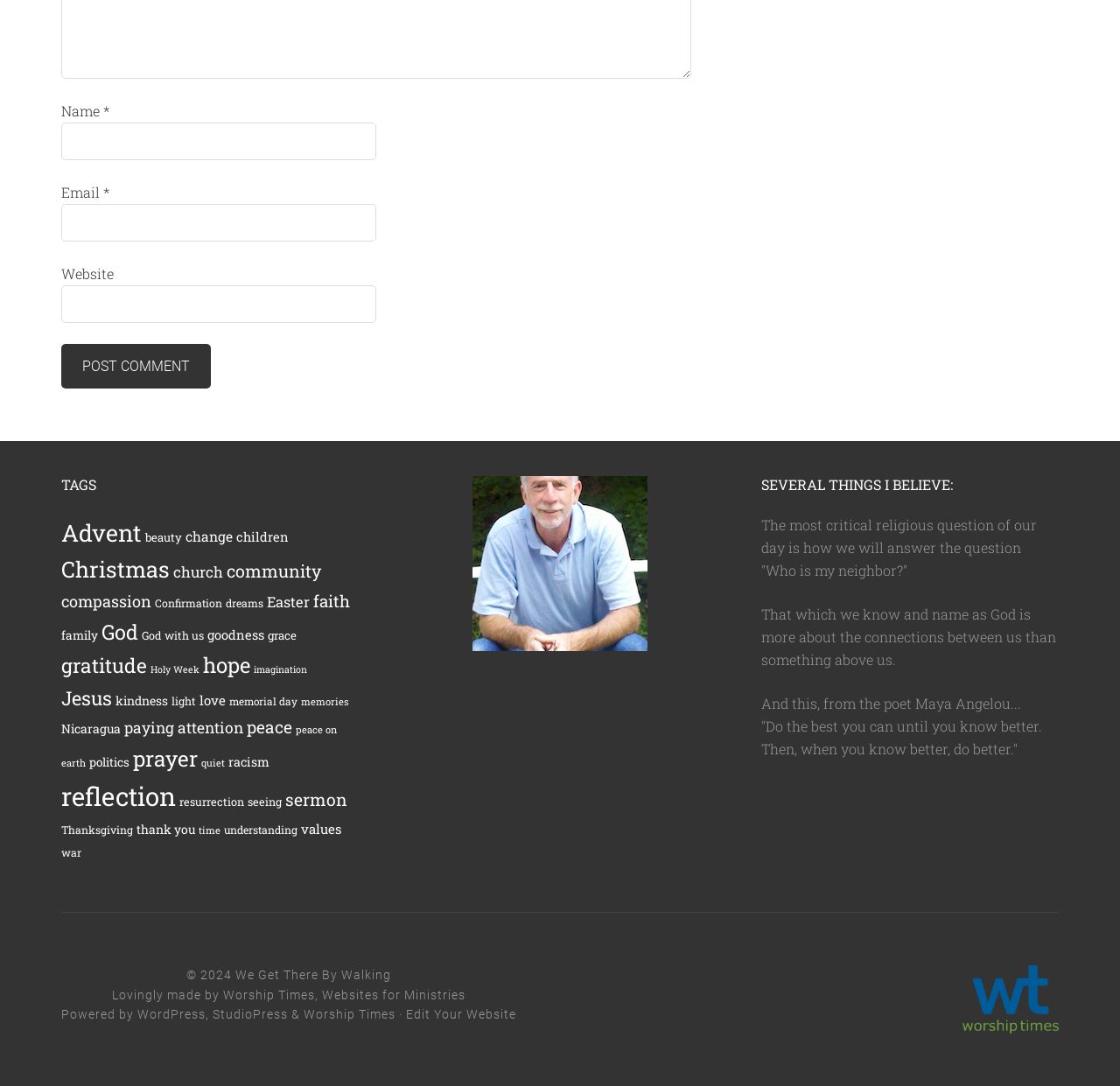Please determine the bounding box coordinates of the area that needs to be clicked to complete this task: 'Visit the 'Advent' tag page'. The coordinates must be four float numbers between 0 and 1, formatted as [left, top, right, bottom].

[0.055, 0.477, 0.127, 0.506]